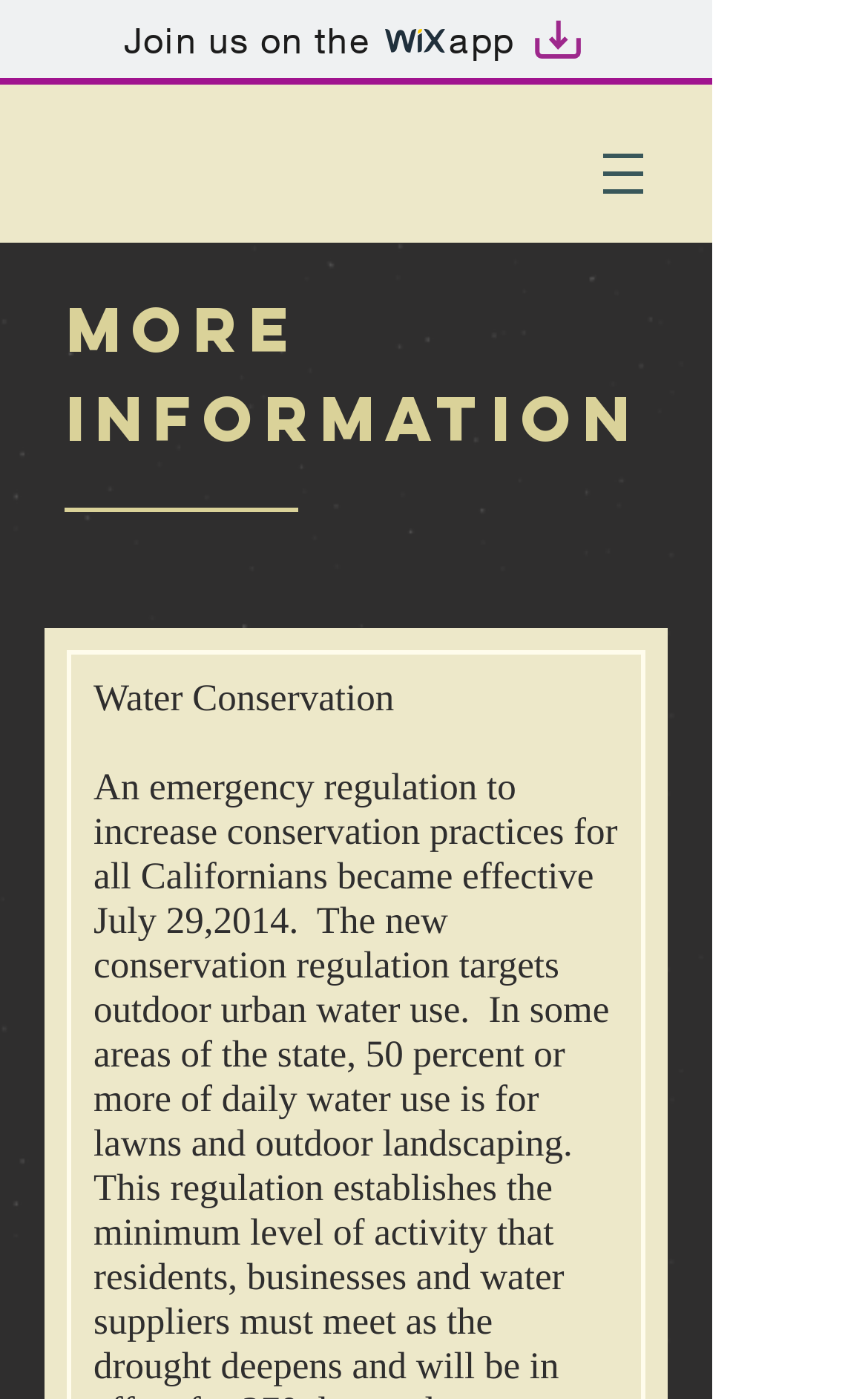Give a one-word or short phrase answer to this question: 
Is there a navigation menu on the page?

Yes